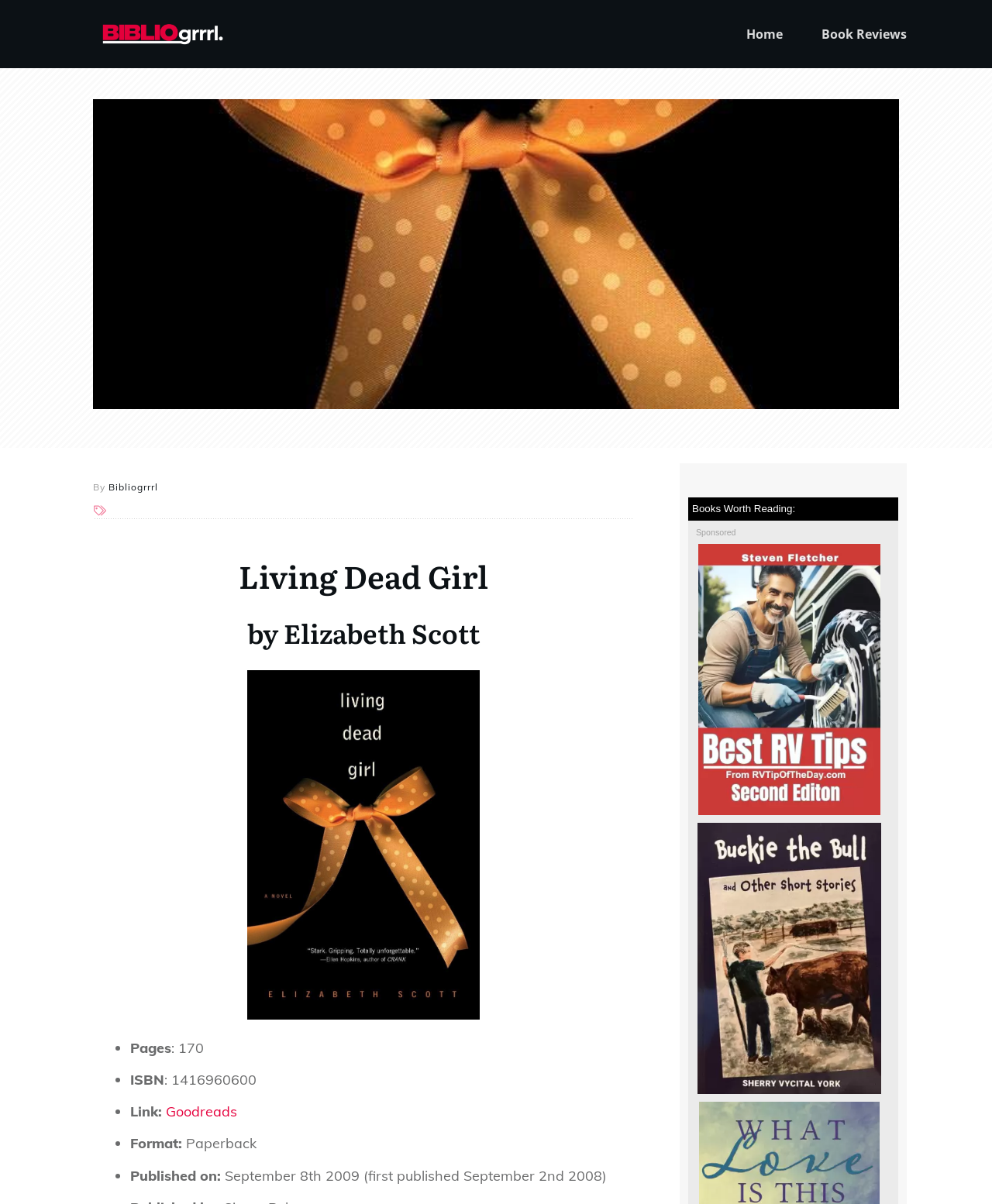Bounding box coordinates are given in the format (top-left x, top-left y, bottom-right x, bottom-right y). All values should be floating point numbers between 0 and 1. Provide the bounding box coordinate for the UI element described as: Book Reviews

[0.828, 0.018, 0.914, 0.039]